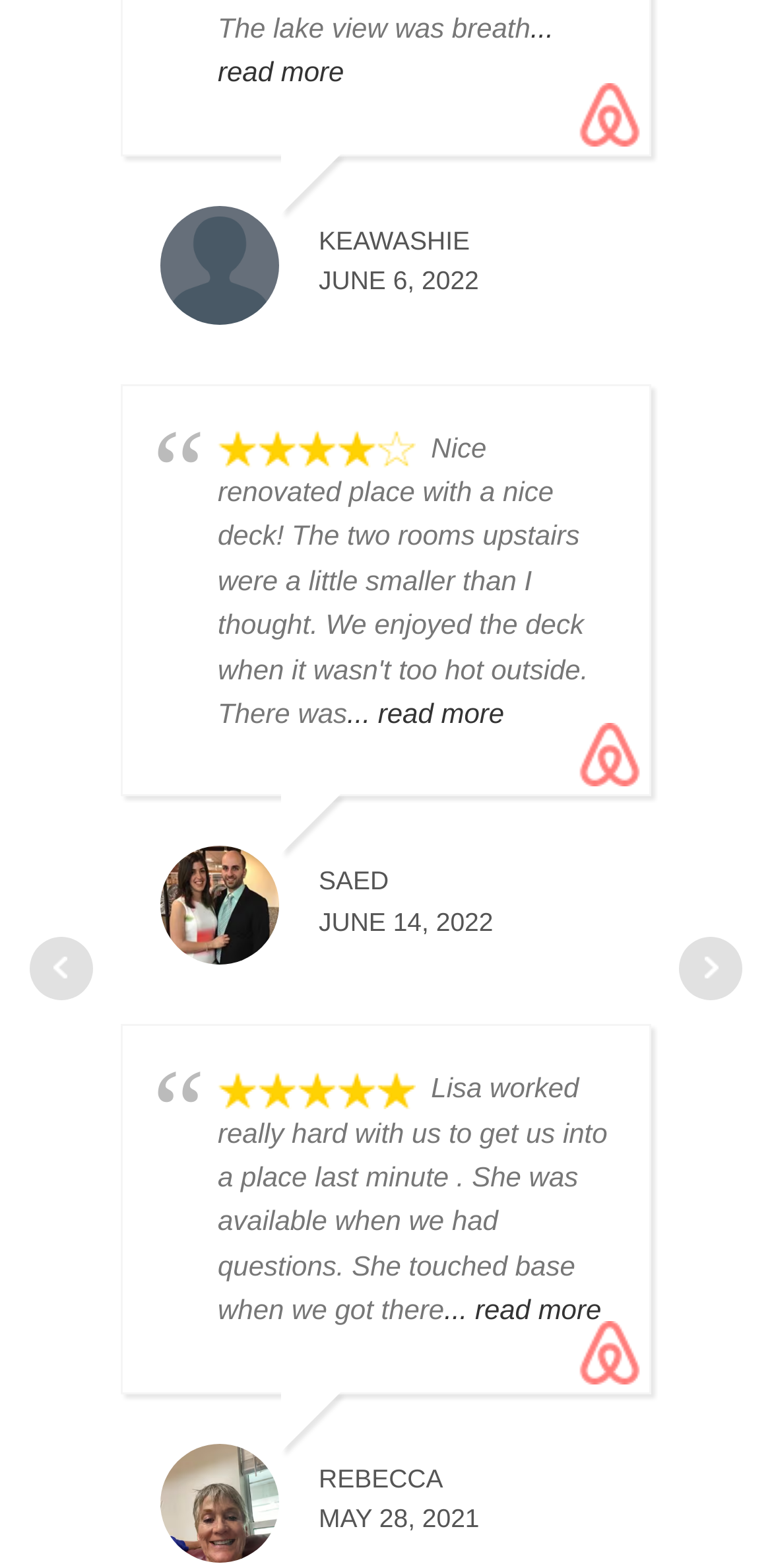What is the date of the oldest review on this page?
Answer with a single word or short phrase according to what you see in the image.

MAY 28, 2021